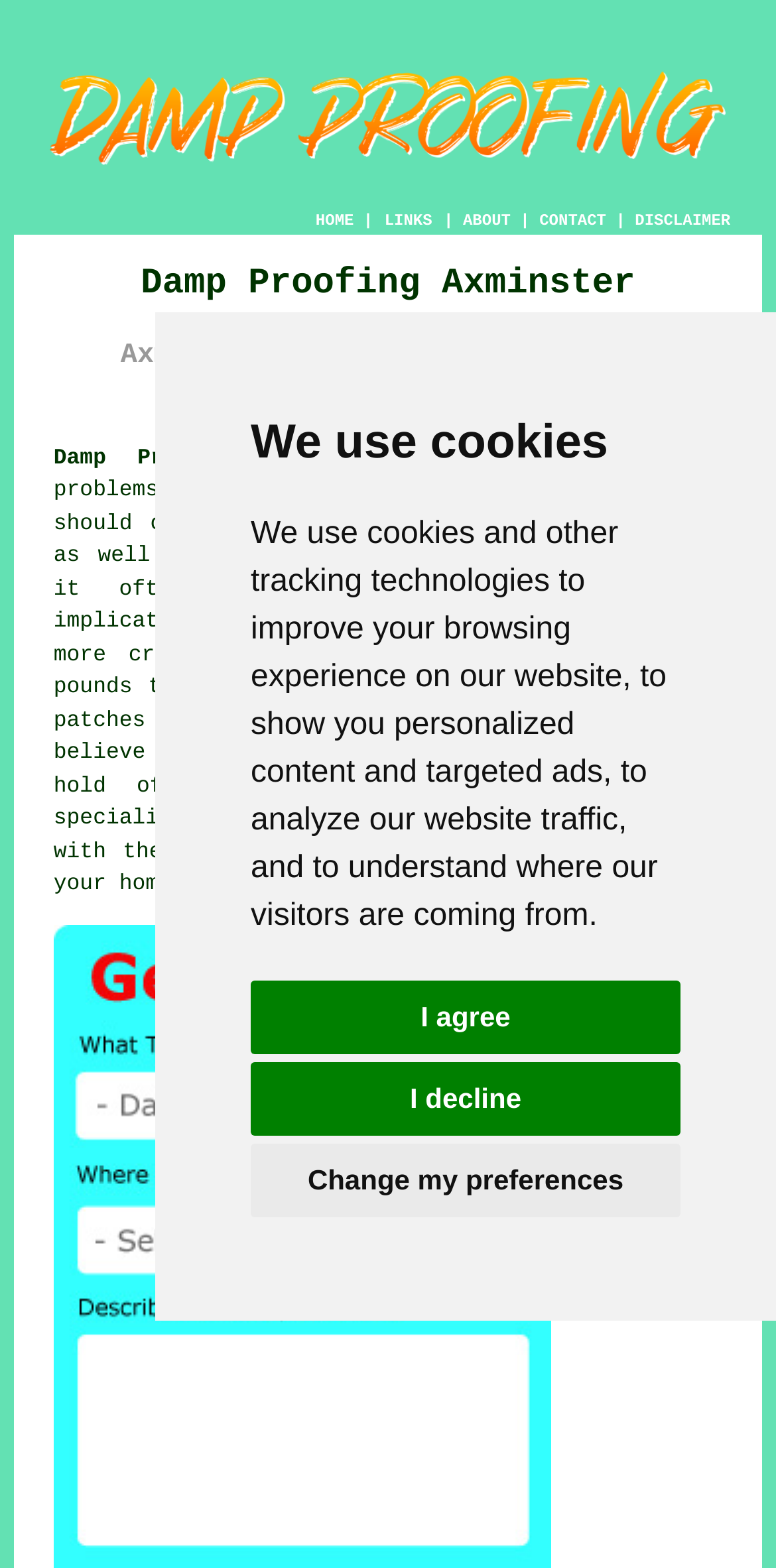Locate the bounding box coordinates of the element to click to perform the following action: 'Click the damp proofing link'. The coordinates should be given as four float values between 0 and 1, in the form of [left, top, right, bottom].

[0.689, 0.494, 0.931, 0.51]